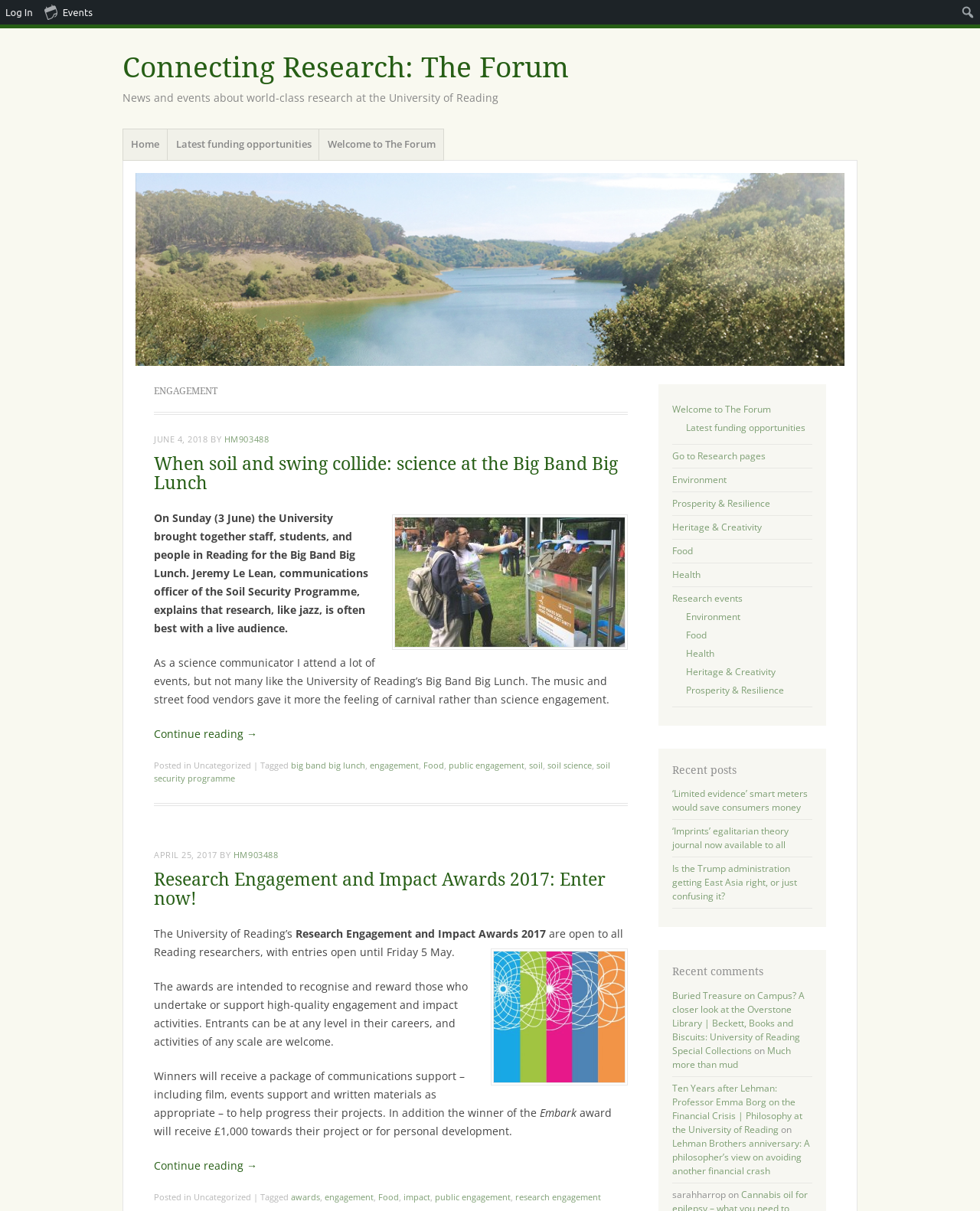What is the topic of the first article?
Examine the image and provide an in-depth answer to the question.

The topic of the first article can be found in the heading element within the first article section, which reads 'When soil and swing collide: science at the Big Band Big Lunch'.